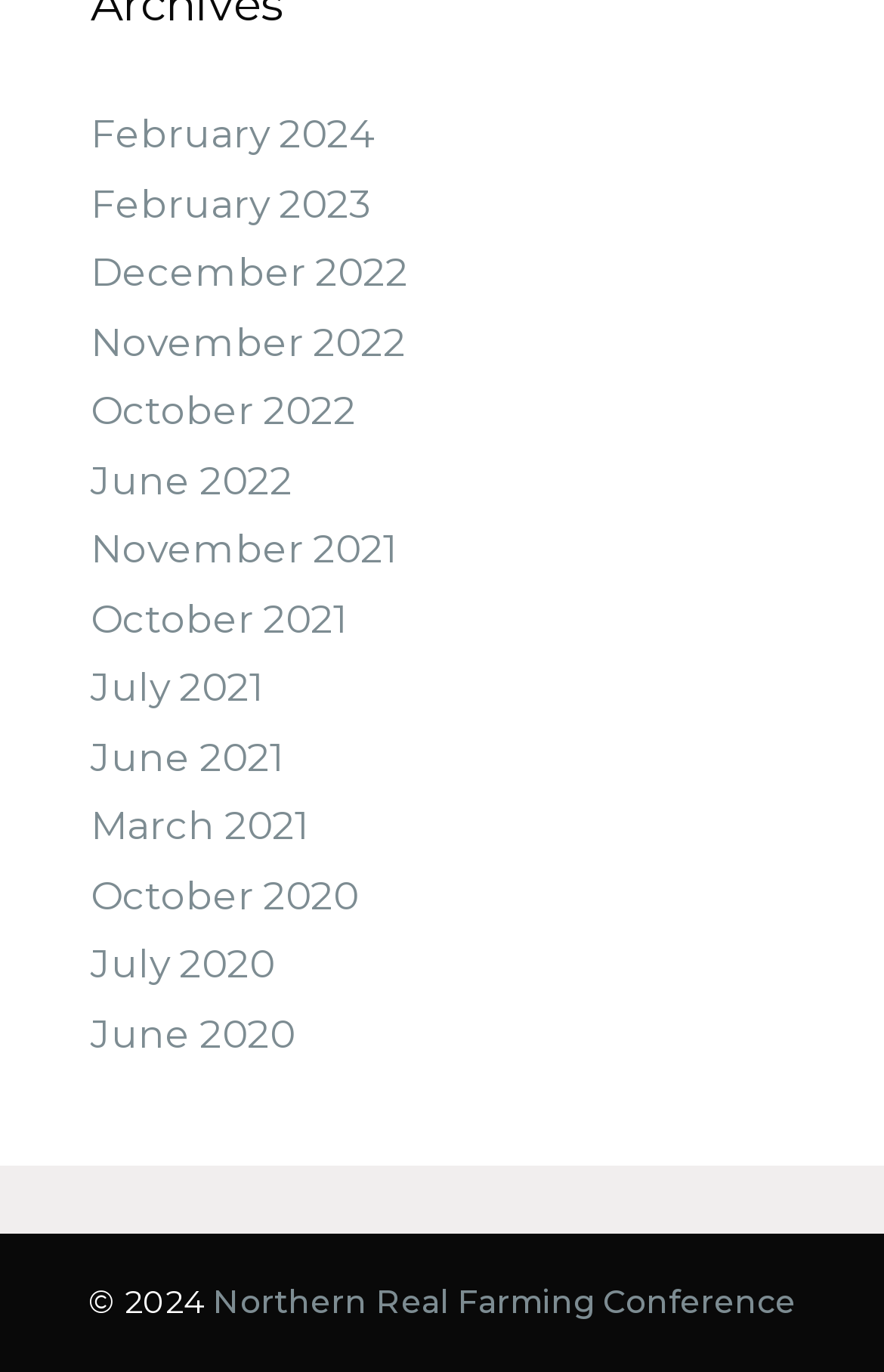Extract the bounding box coordinates for the UI element described as: "March 2021".

[0.103, 0.585, 0.349, 0.618]